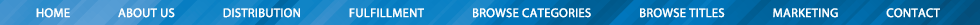From the details in the image, provide a thorough response to the question: What is the title of the book related to the website?

The layout of the navigation bar is designed to provide easy access to various sections of the website, which is related to K. Elle Collier's book, 'My Man's Best Friend', suggesting that the title of the book is 'My Man's Best Friend'.